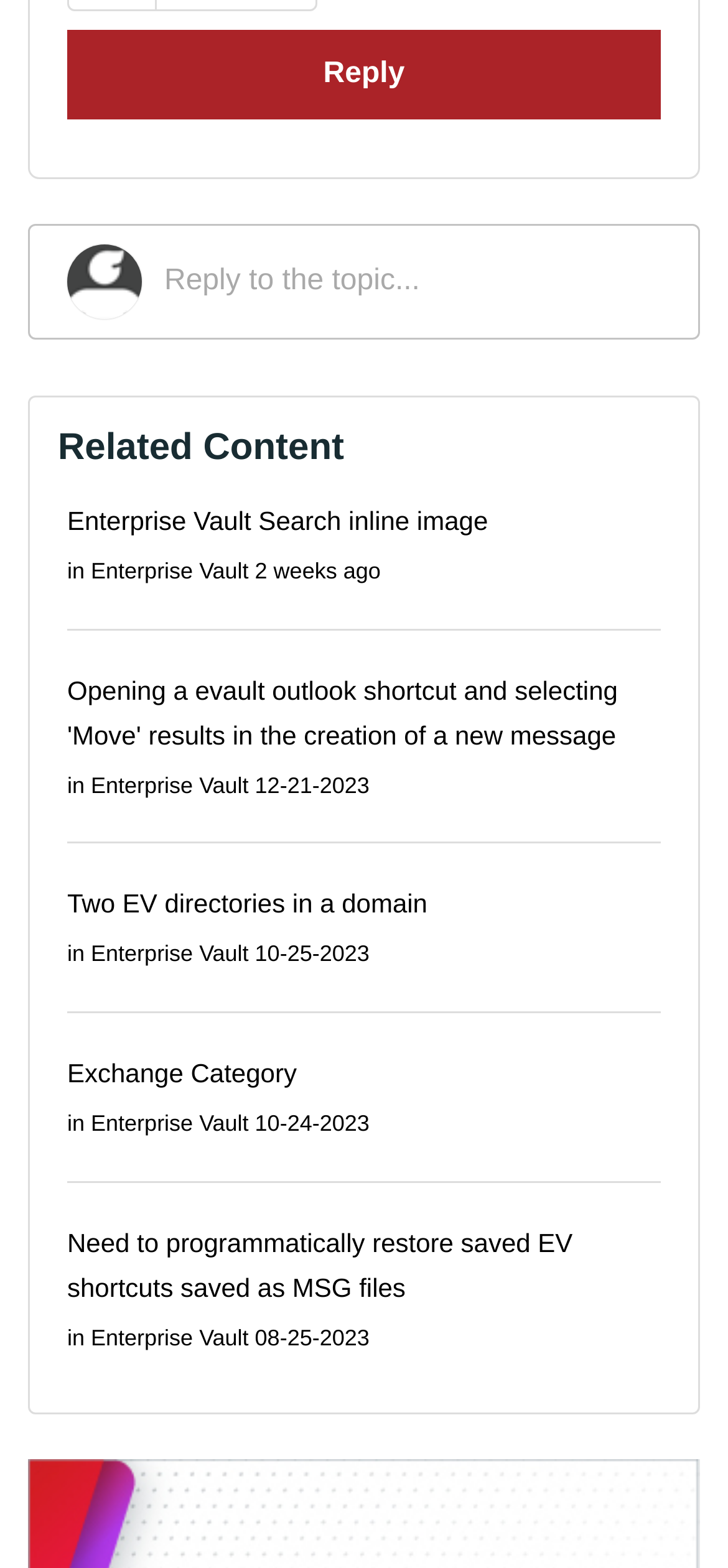Please specify the bounding box coordinates of the region to click in order to perform the following instruction: "View 'Need to programmatically restore saved EV shortcuts saved as MSG files'".

[0.092, 0.783, 0.787, 0.83]